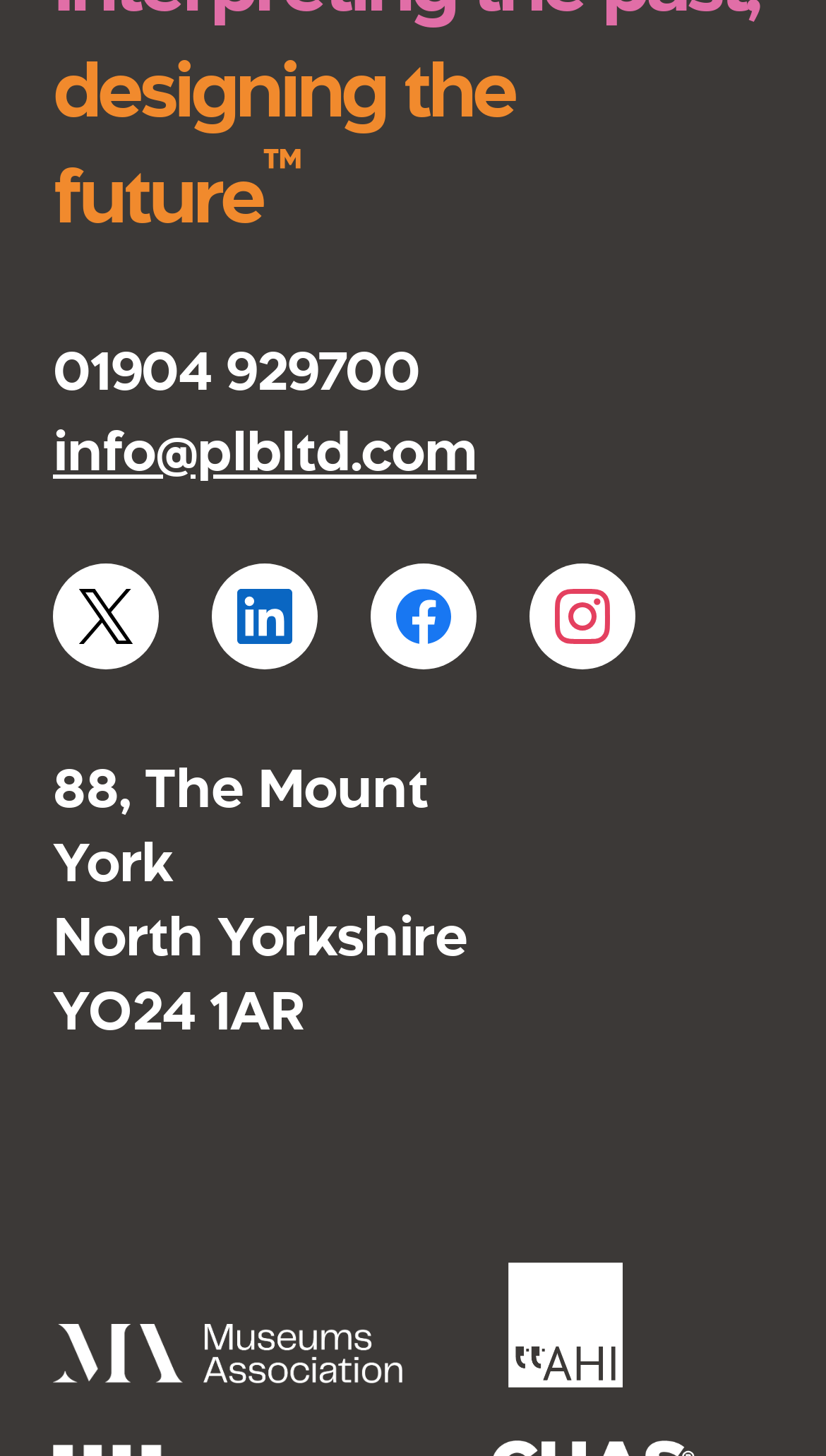What is the phone number of the company?
With the help of the image, please provide a detailed response to the question.

The phone number can be found in the link element with the text '01904 929700' located at the top of the webpage.